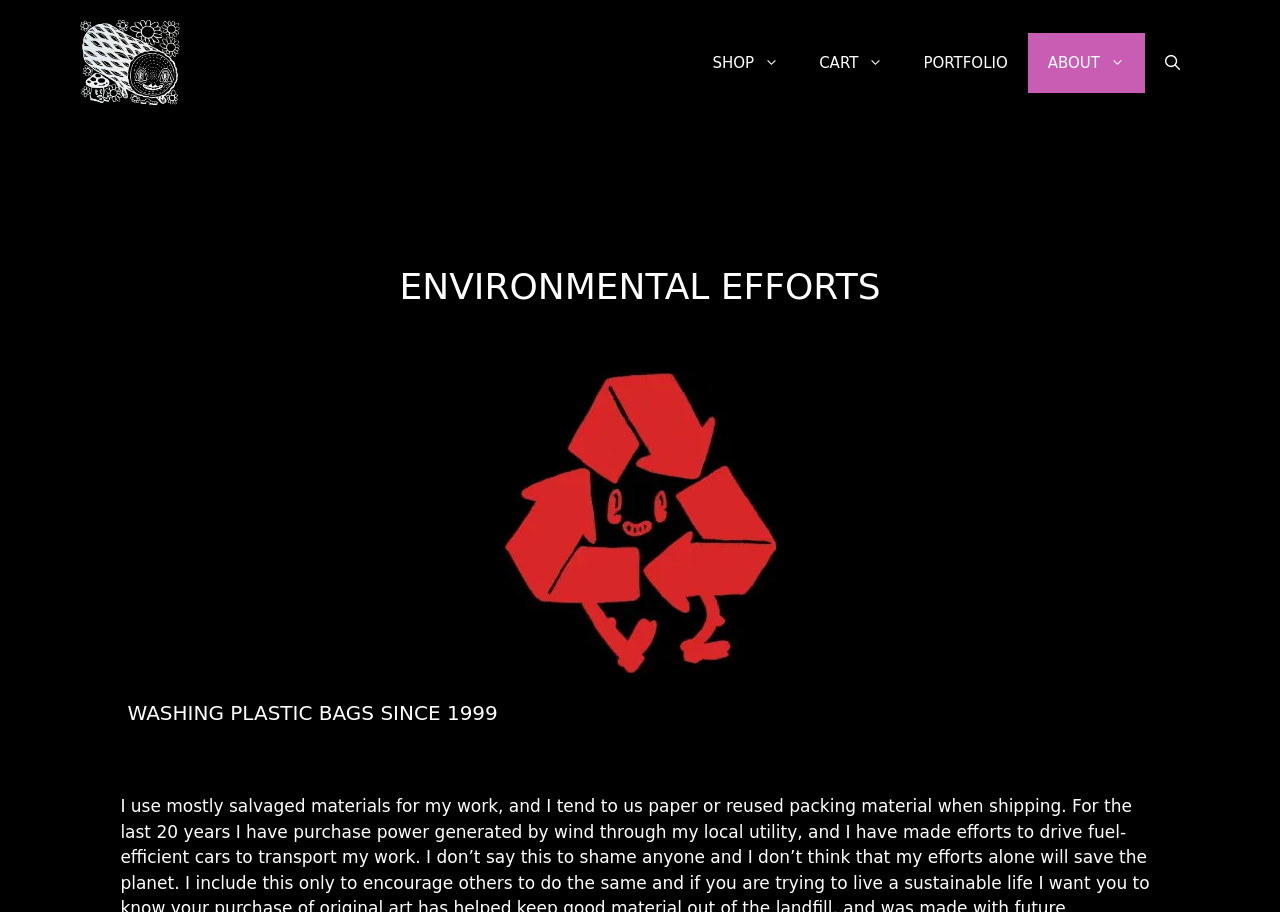What is the purpose of the button on the top right?
Can you offer a detailed and complete answer to this question?

The button on the top right has a description 'Open search', which suggests that it is used to open a search function on the webpage.